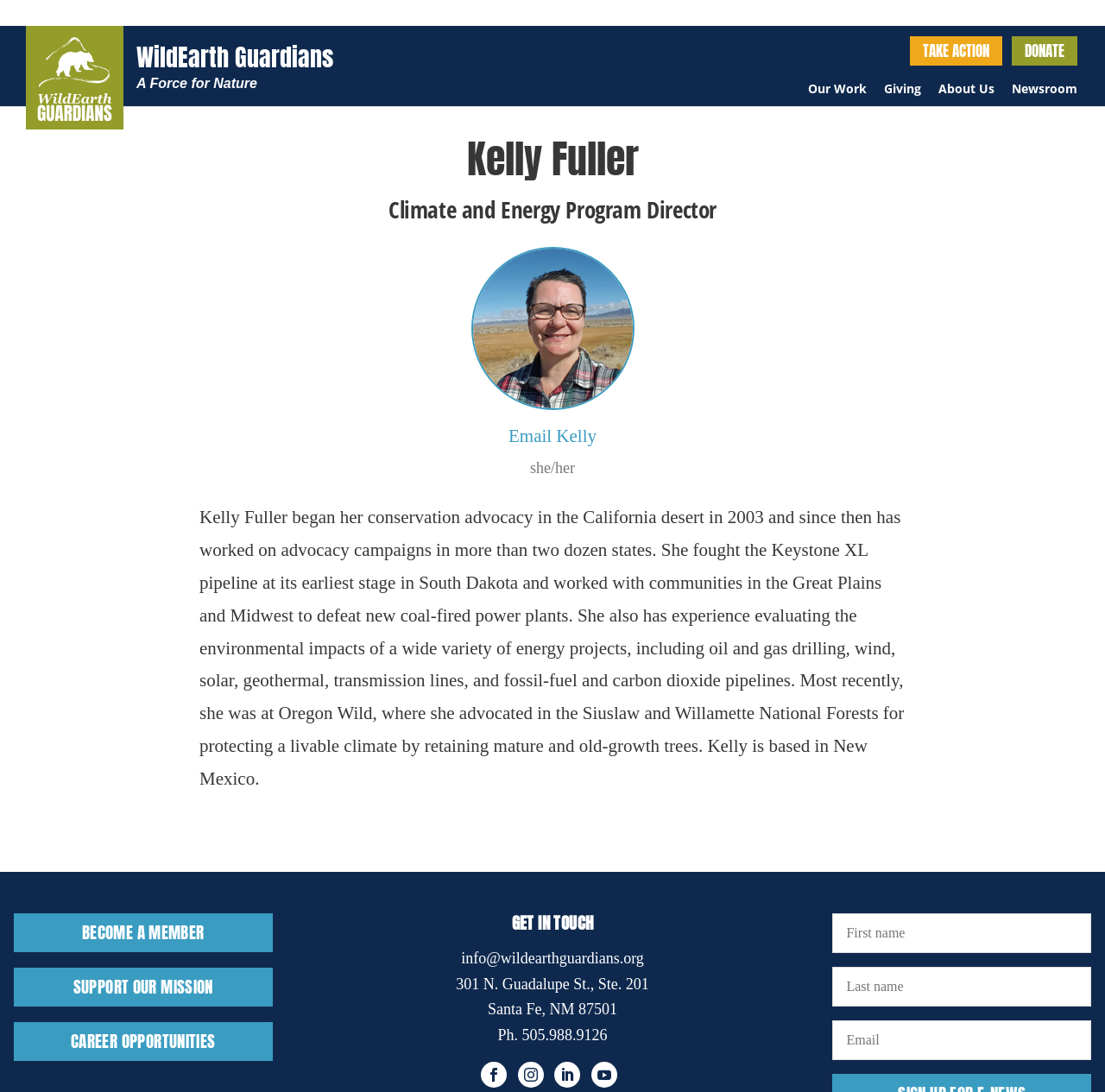Identify the bounding box coordinates for the element you need to click to achieve the following task: "Enter first name". Provide the bounding box coordinates as four float numbers between 0 and 1, in the form [left, top, right, bottom].

[0.753, 0.836, 0.987, 0.872]